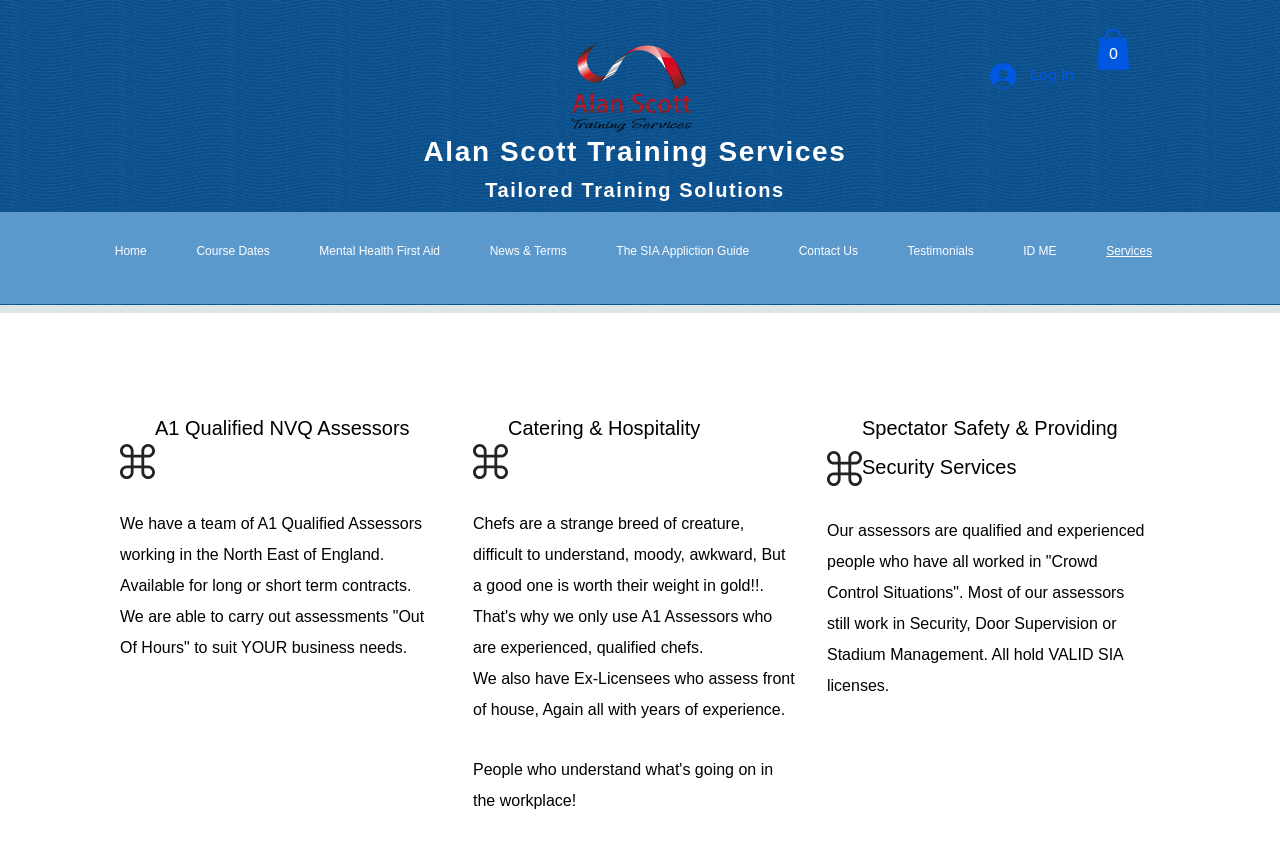Please find the bounding box coordinates of the section that needs to be clicked to achieve this instruction: "Learn about Mental Health First Aid".

[0.23, 0.275, 0.363, 0.31]